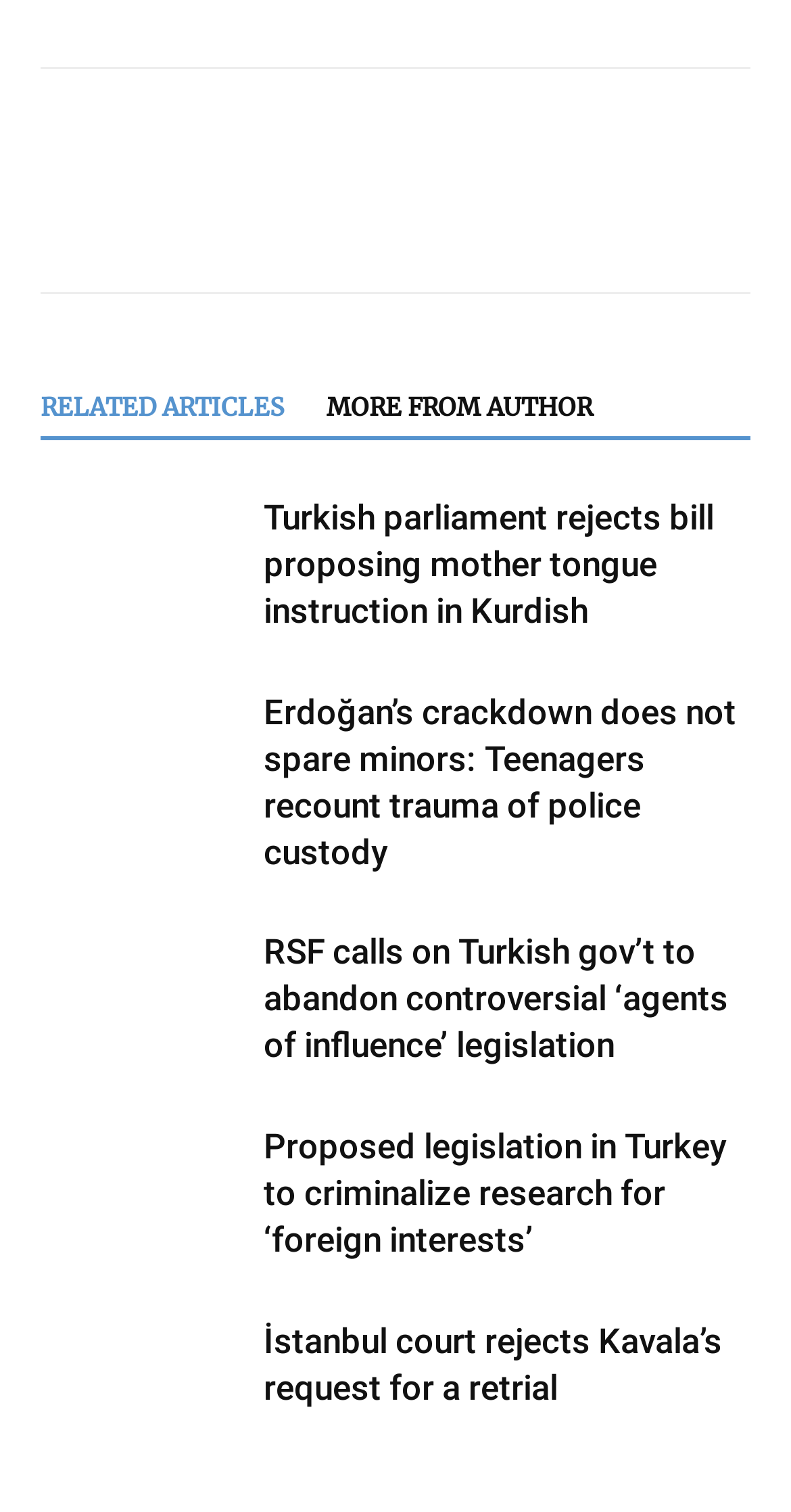Find the bounding box coordinates of the element to click in order to complete this instruction: "Click on the Facebook like button". The bounding box coordinates must be four float numbers between 0 and 1, denoted as [left, top, right, bottom].

[0.051, 0.074, 0.821, 0.103]